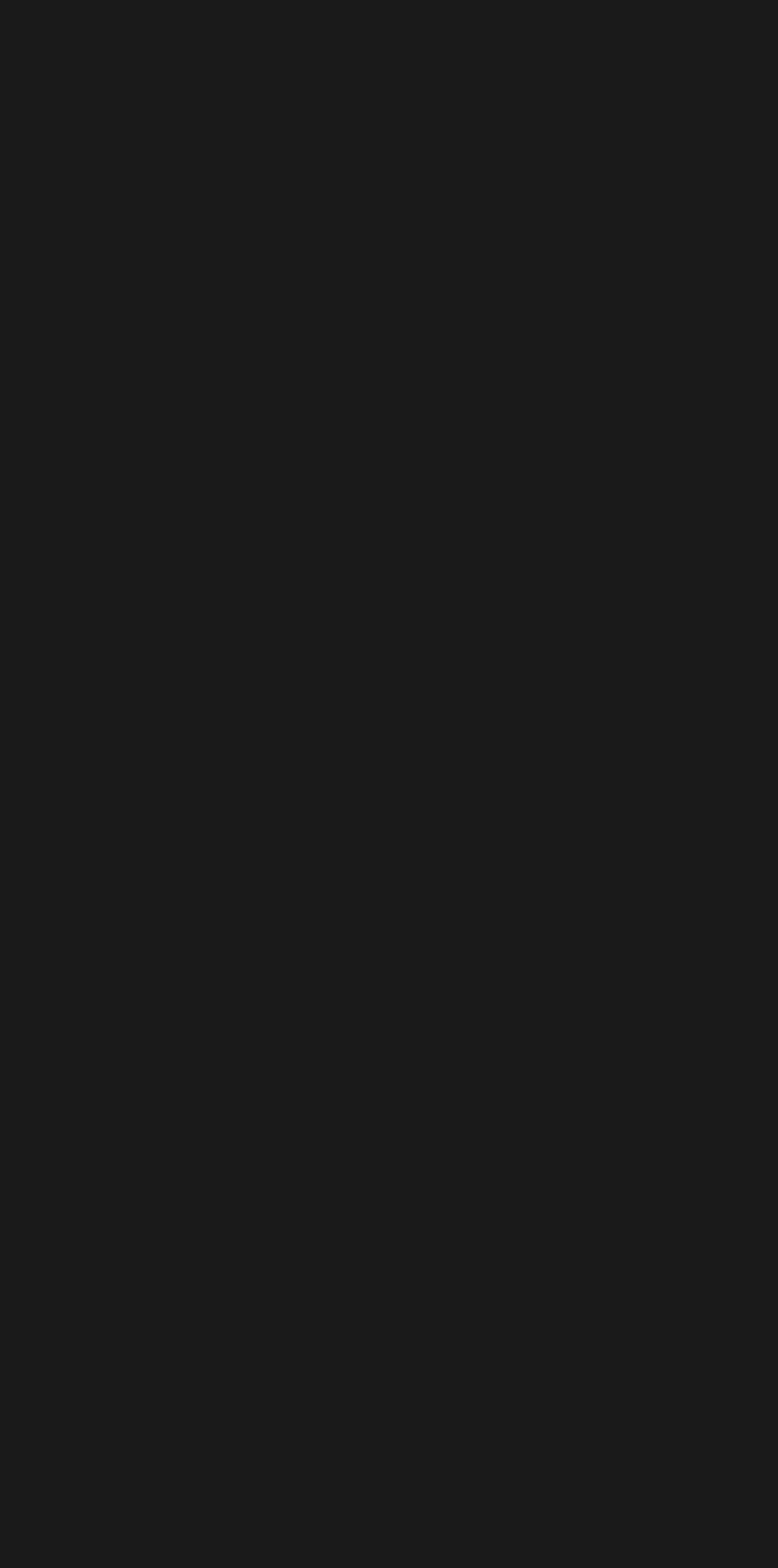Find the bounding box coordinates of the element I should click to carry out the following instruction: "Visit Crop Rotation page".

[0.113, 0.047, 0.923, 0.108]